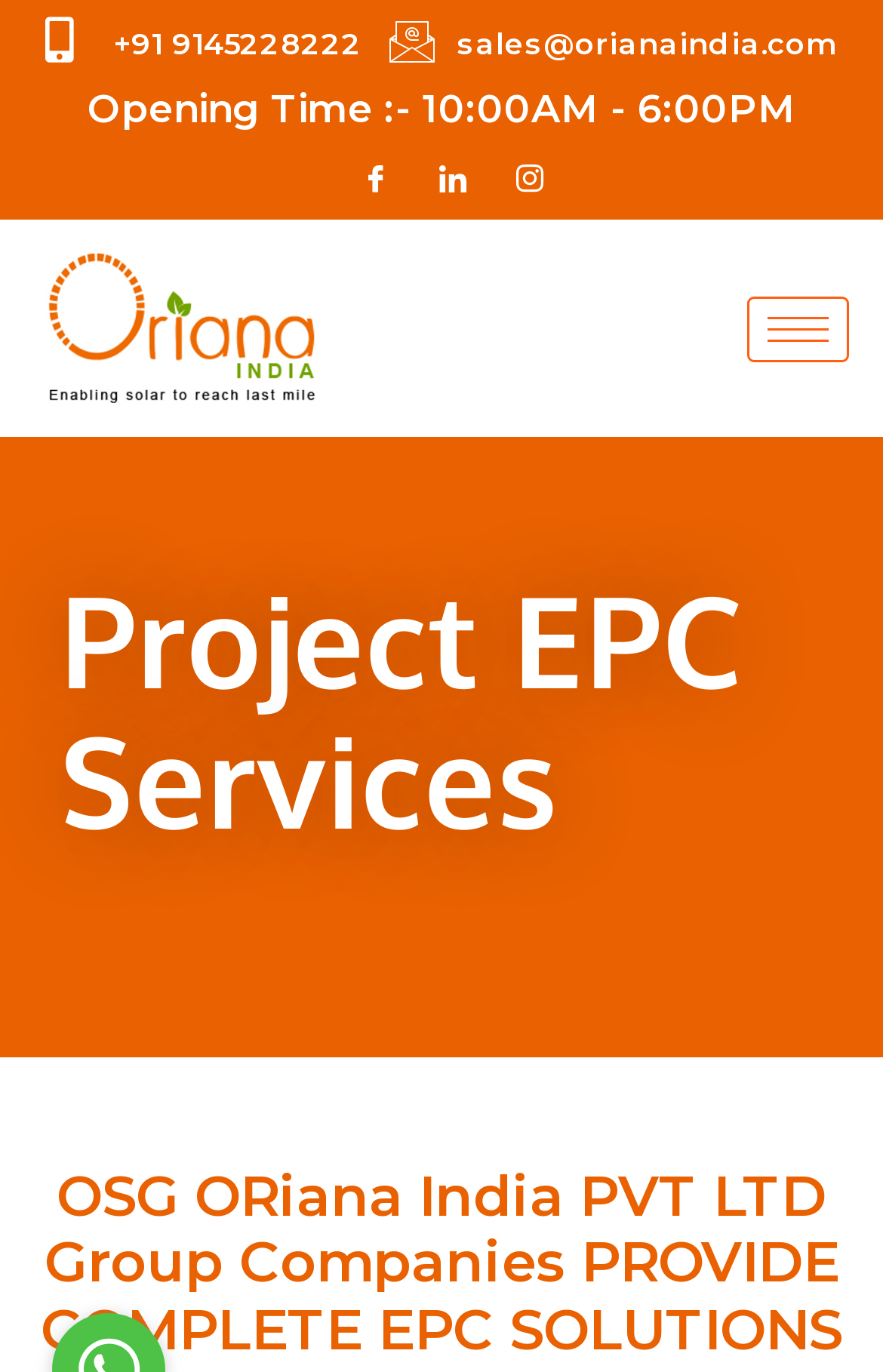From the screenshot, find the bounding box of the UI element matching this description: "parent_node: HOME aria-label="hamburger-icon"". Supply the bounding box coordinates in the form [left, top, right, bottom], each a float between 0 and 1.

[0.846, 0.216, 0.962, 0.264]